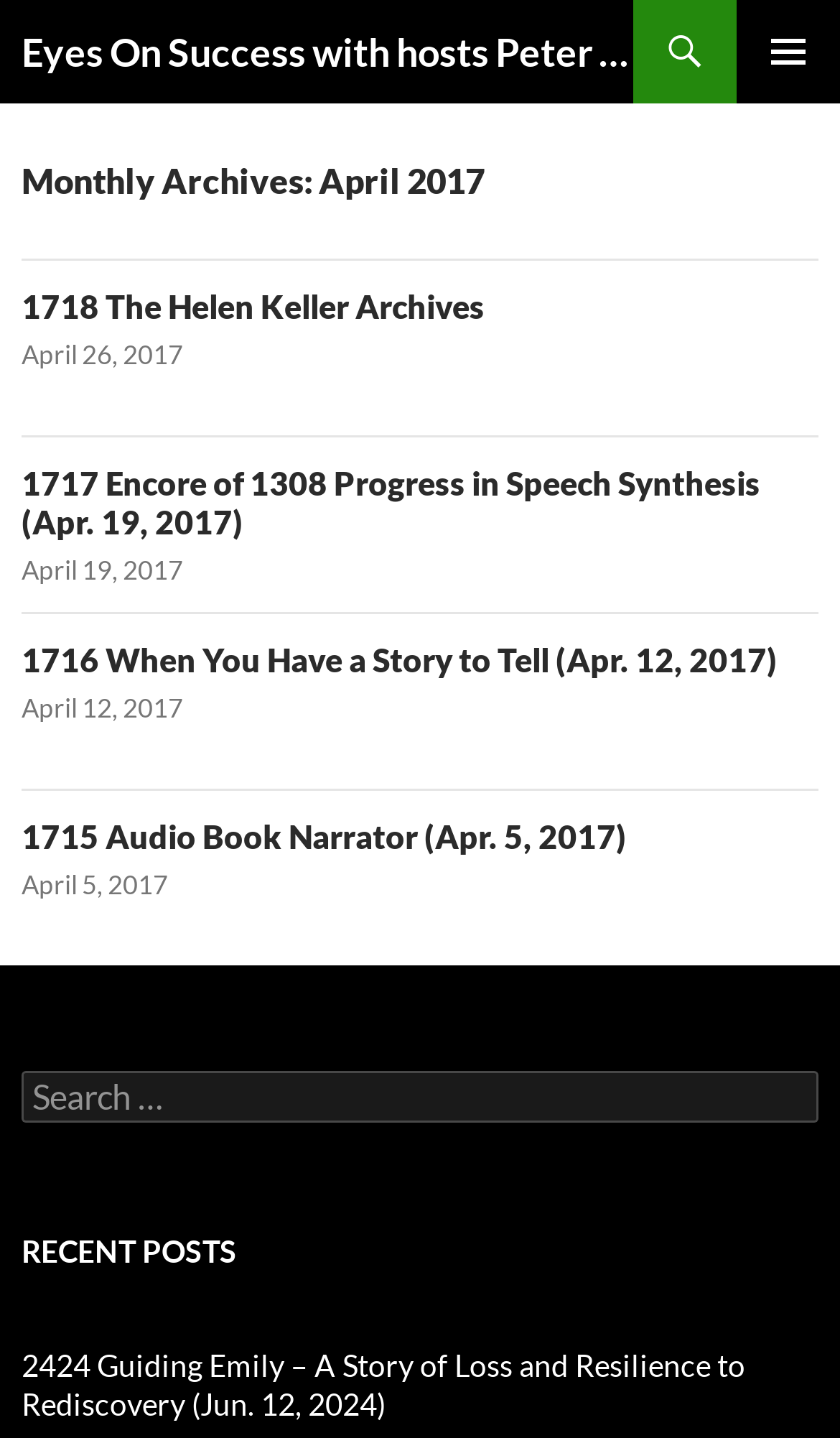Identify the bounding box for the element characterized by the following description: "1718 The Helen Keller Archives".

[0.026, 0.199, 0.577, 0.226]